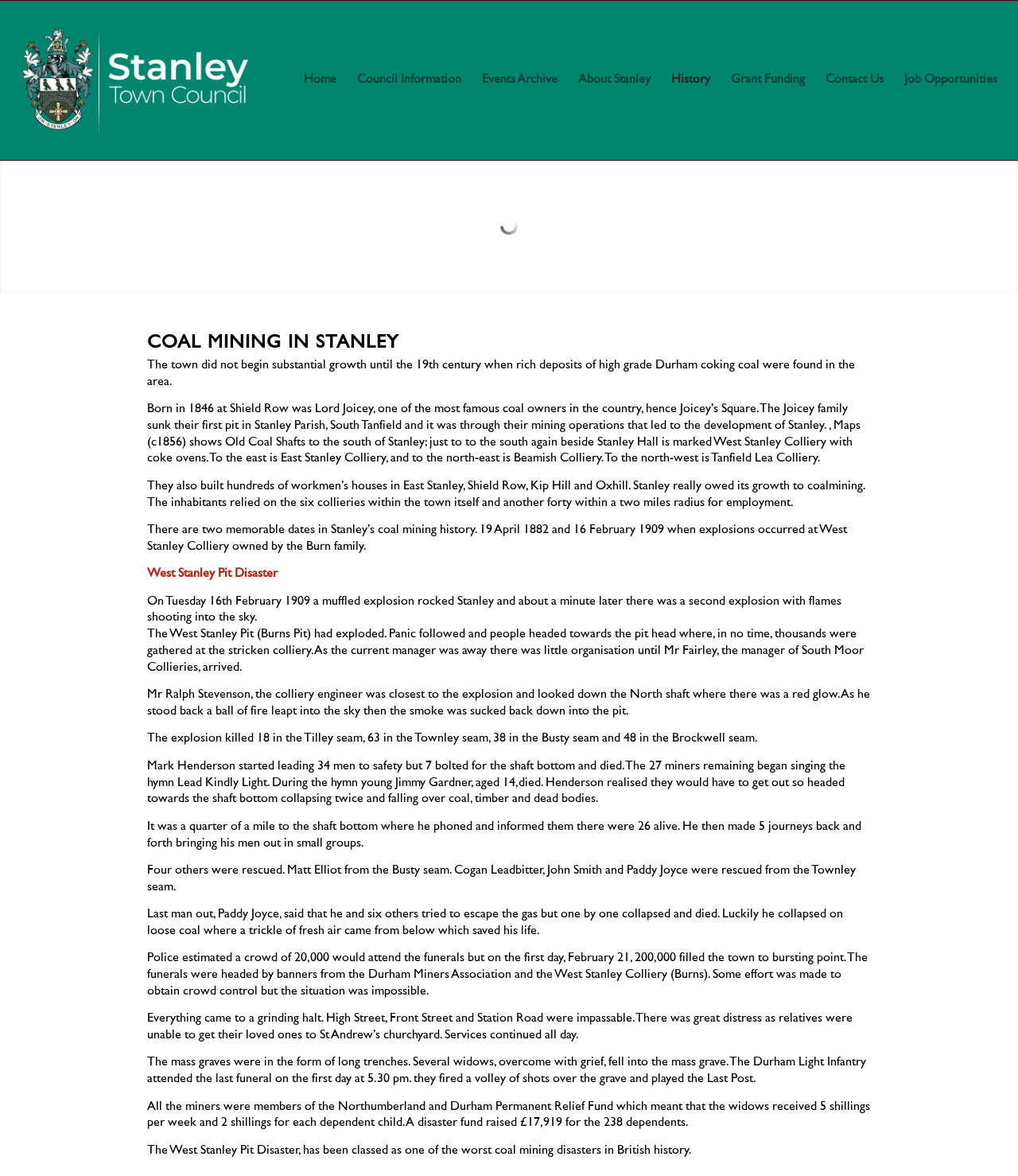Please identify the bounding box coordinates of the element on the webpage that should be clicked to follow this instruction: "Click on the 'History' link". The bounding box coordinates should be given as four float numbers between 0 and 1, formatted as [left, top, right, bottom].

[0.65, 0.001, 0.708, 0.136]